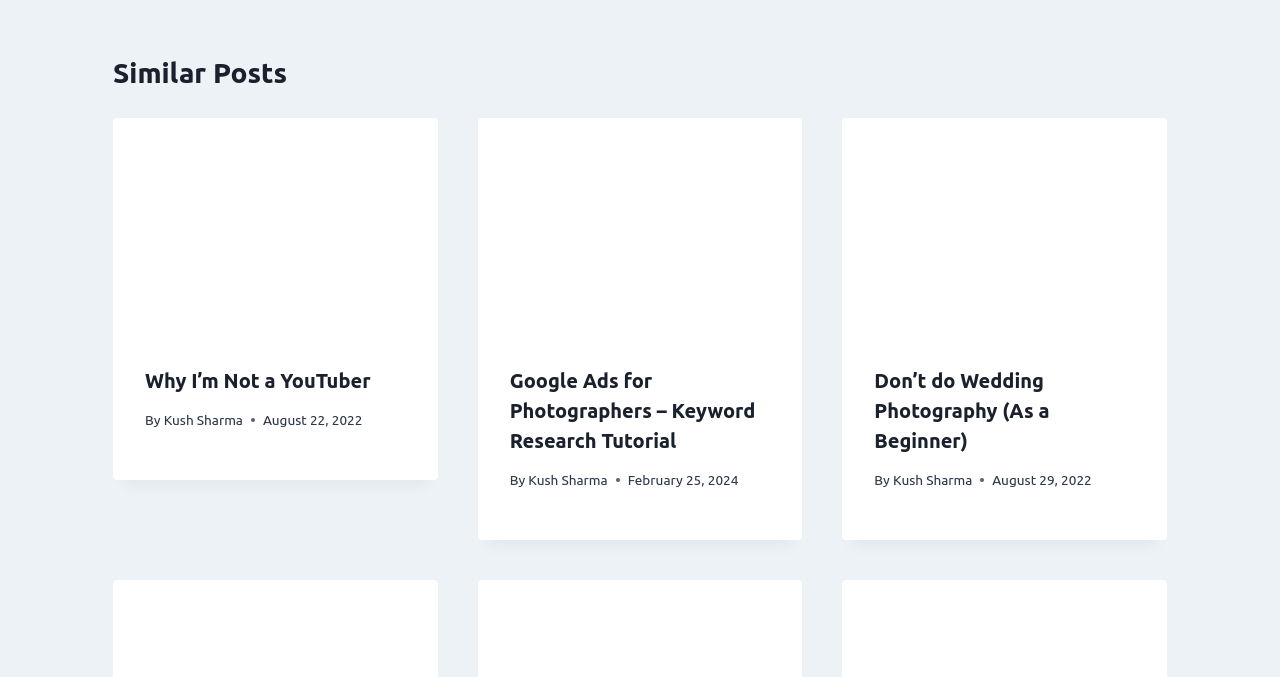Given the element description: "Why I’m Not a YouTuber", predict the bounding box coordinates of this UI element. The coordinates must be four float numbers between 0 and 1, given as [left, top, right, bottom].

[0.113, 0.545, 0.29, 0.579]